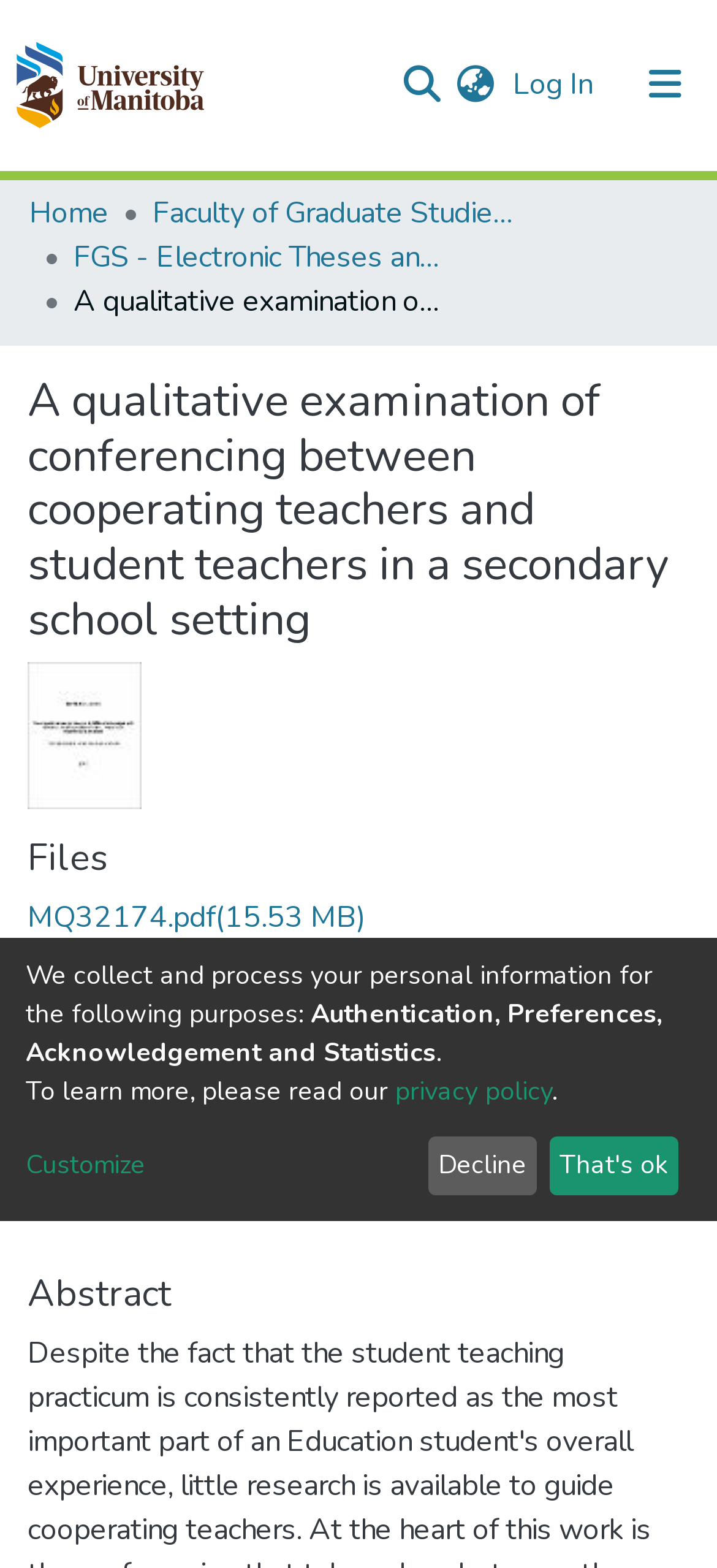Please identify the bounding box coordinates of the element I should click to complete this instruction: 'Download the file MQ32174.pdf'. The coordinates should be given as four float numbers between 0 and 1, like this: [left, top, right, bottom].

[0.038, 0.573, 0.51, 0.598]